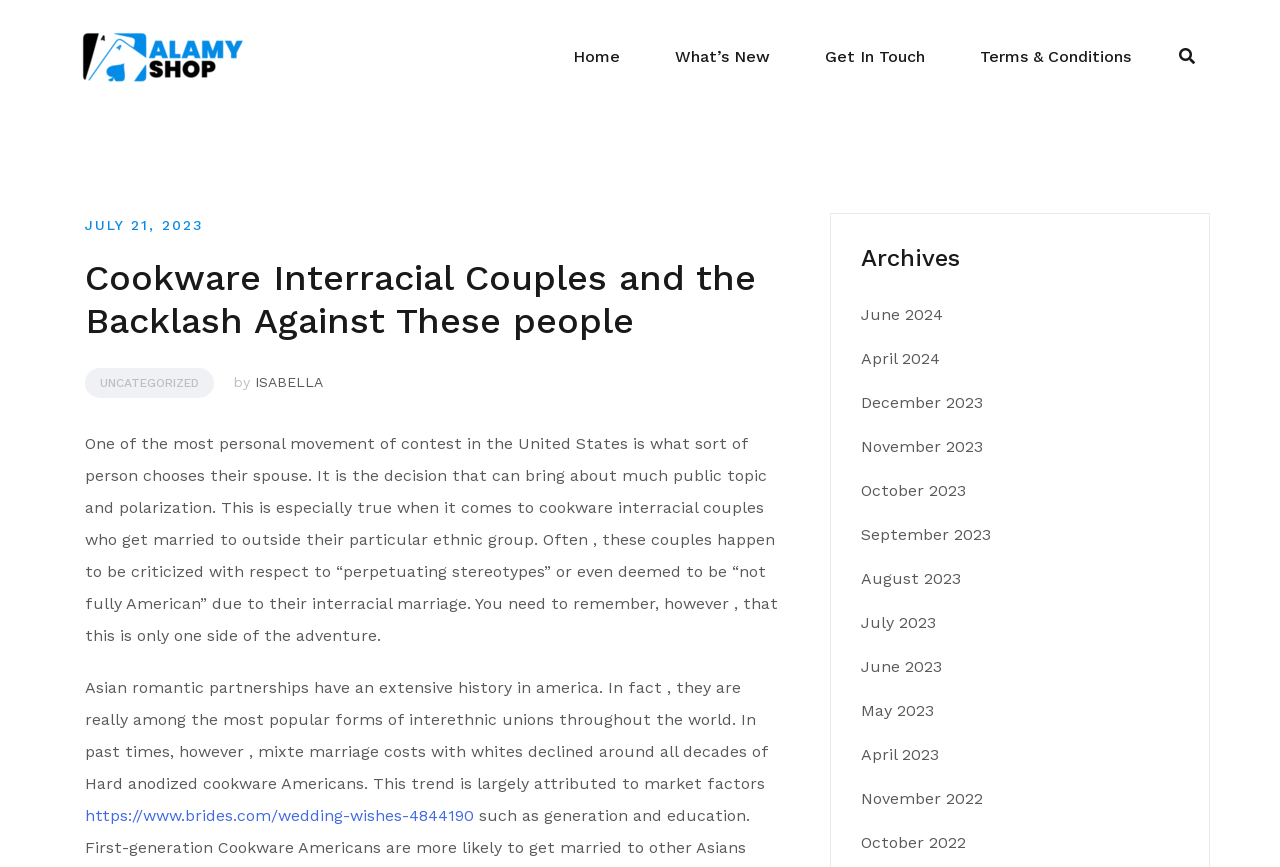Answer the following inquiry with a single word or phrase:
What is the topic of the article?

Cookware Interracial Couples